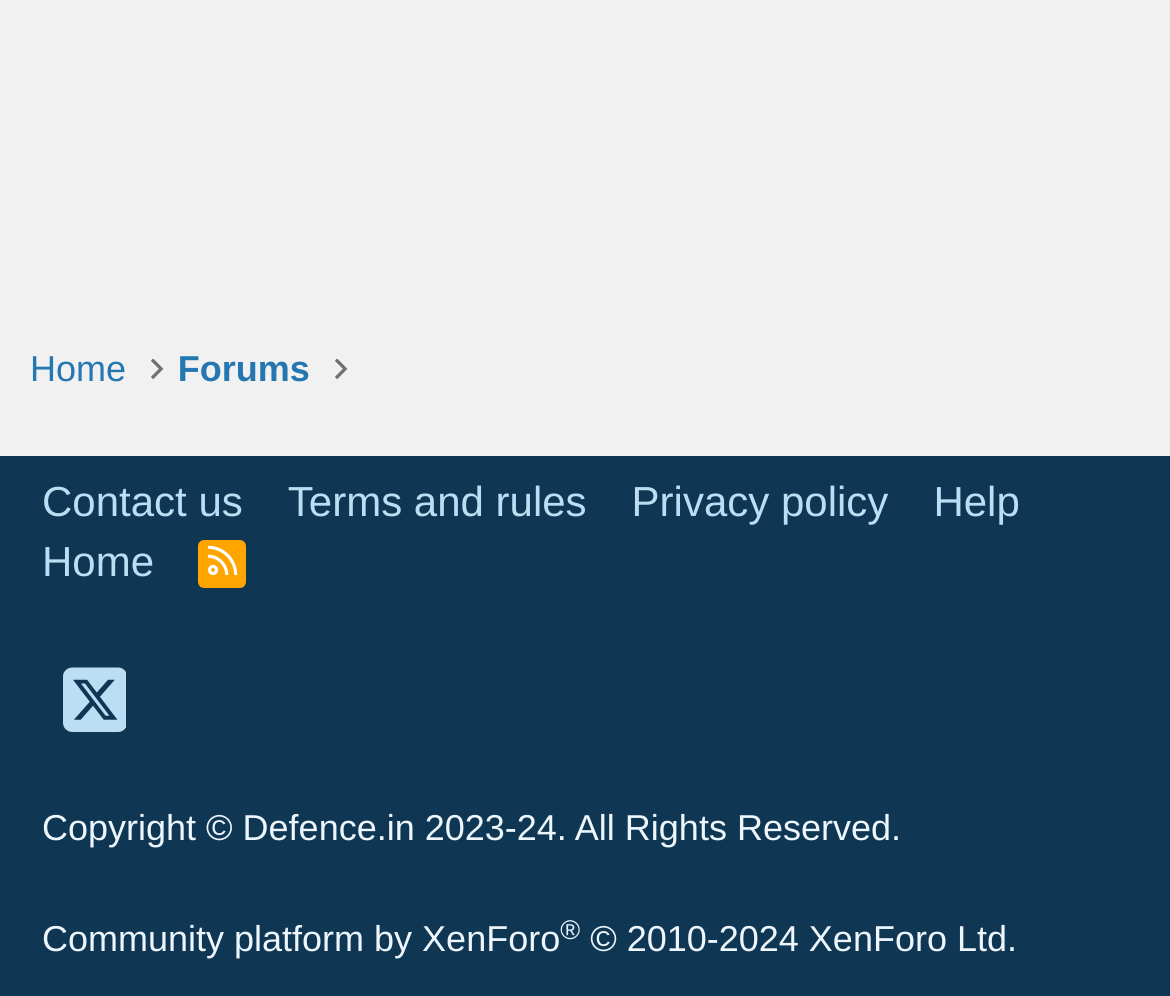Please provide the bounding box coordinates in the format (top-left x, top-left y, bottom-right x, bottom-right y). Remember, all values are floating point numbers between 0 and 1. What is the bounding box coordinate of the region described as: Privacy policy

[0.53, 0.473, 0.77, 0.534]